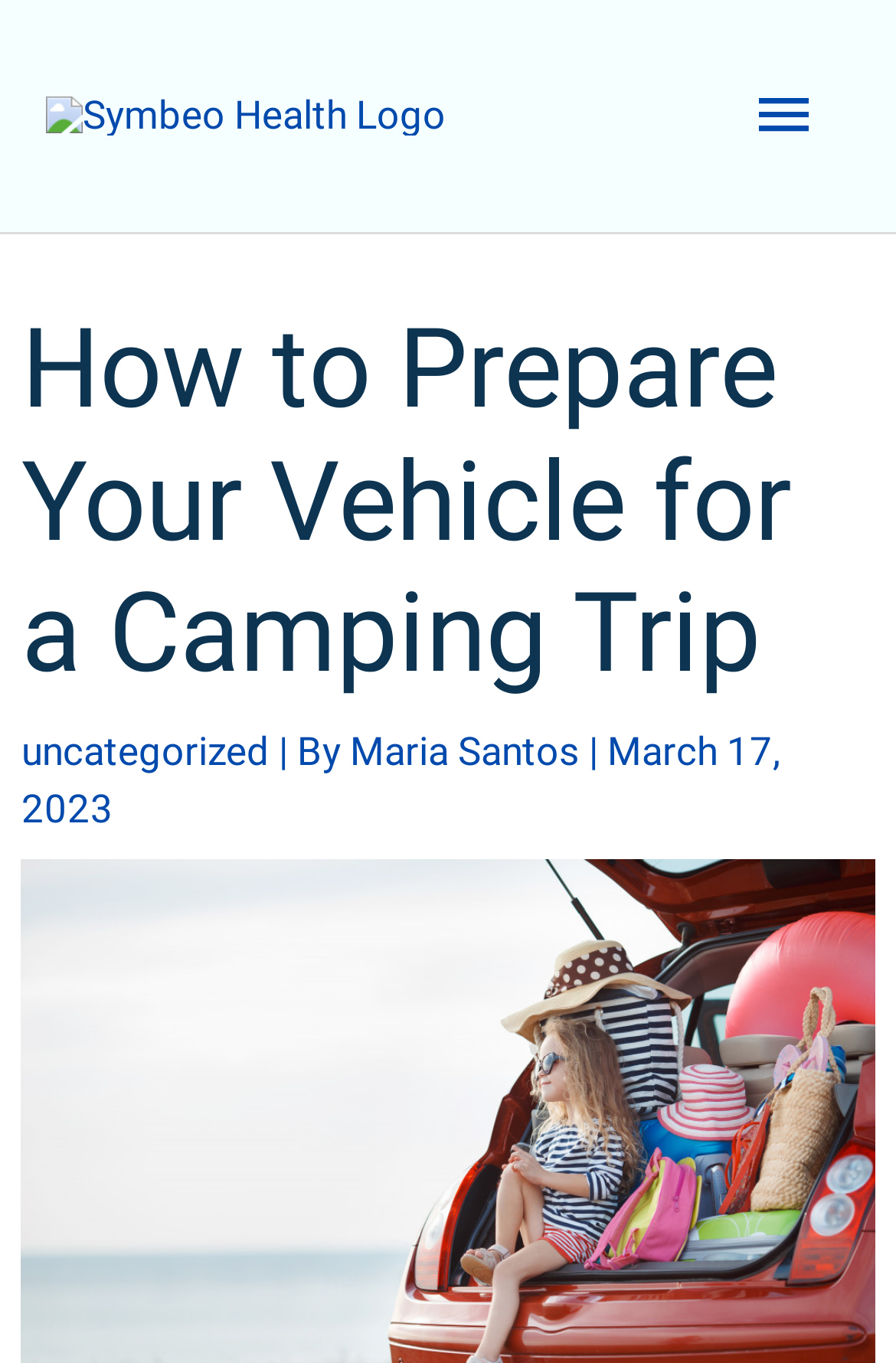What is the category of the article?
Based on the screenshot, provide a one-word or short-phrase response.

Uncategorized